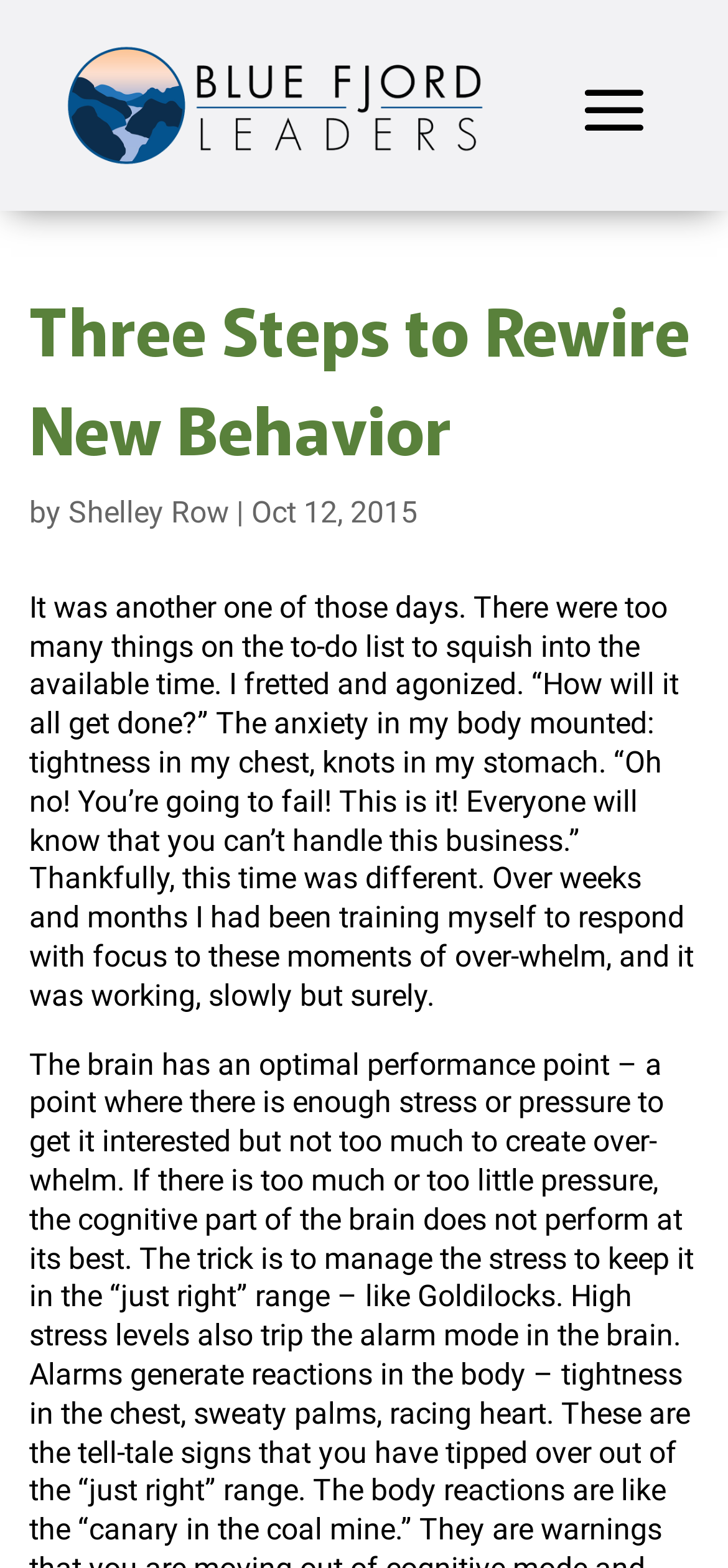What was the author's initial concern?
Please answer the question with a detailed and comprehensive explanation.

The author mentions that they were worried about not being able to handle the business, as indicated by the thought 'Oh no! You’re going to fail! This is it! Everyone will know that you can’t handle this business'.